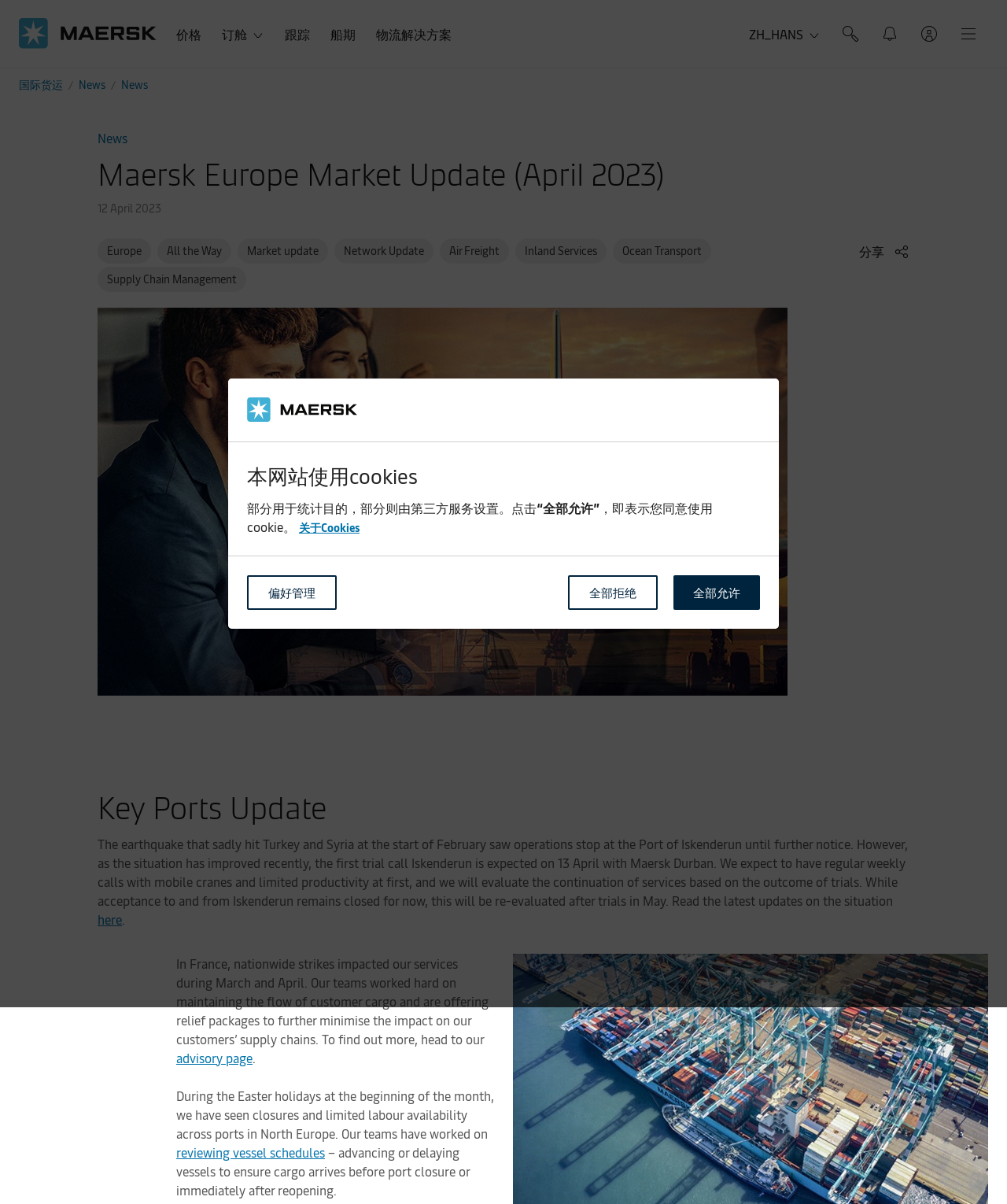What is the reason for the impact on services in France?
Please give a detailed and elaborate answer to the question based on the image.

I found the reason for the impact on services in France by reading the static text element that mentions the impact. The text says 'In France, nationwide strikes impacted our services during March and April.'.